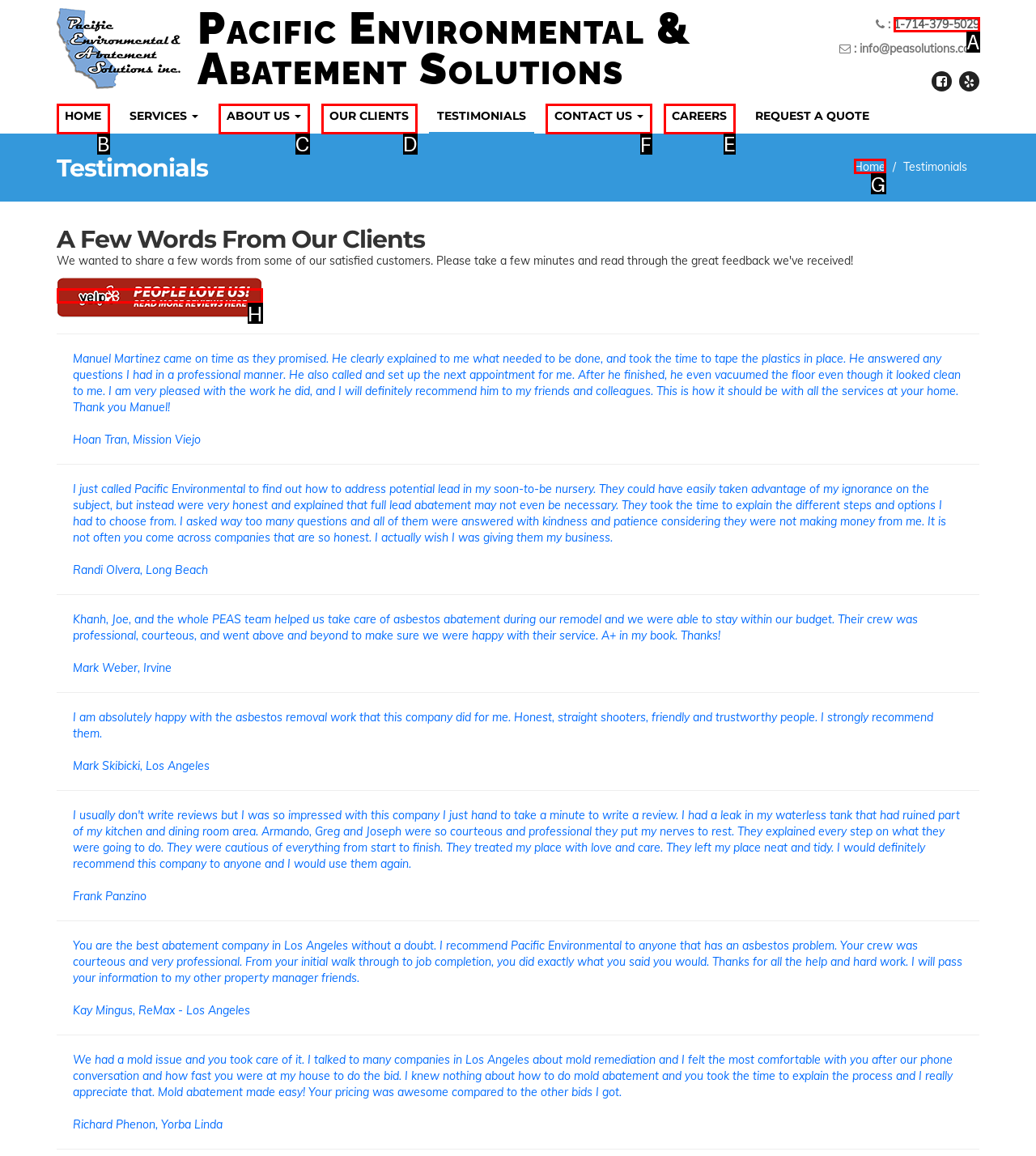Choose the HTML element that should be clicked to accomplish the task: View the 'About' page. Answer with the letter of the chosen option.

None